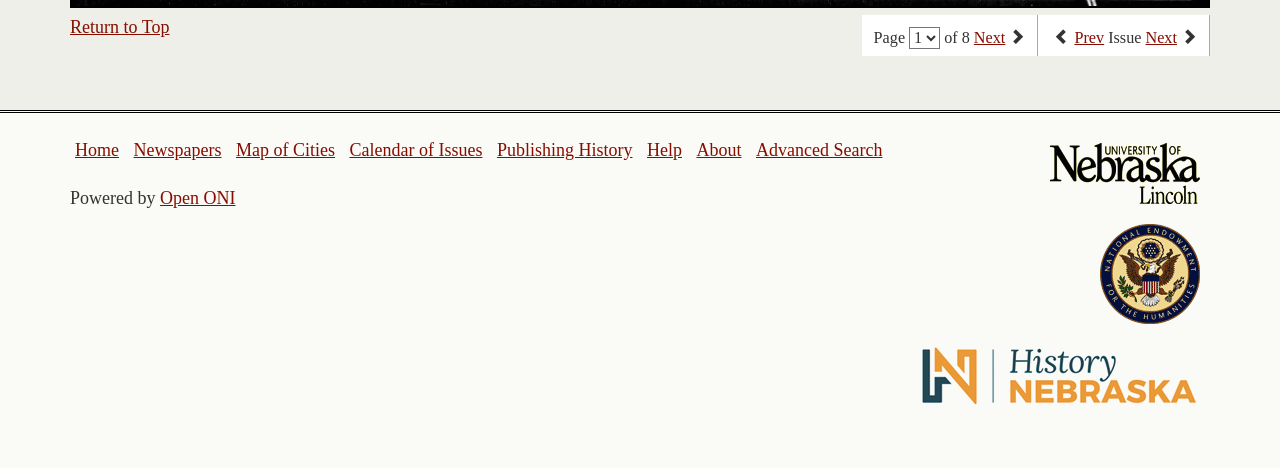Locate the bounding box of the UI element defined by this description: "About". The coordinates should be given as four float numbers between 0 and 1, formatted as [left, top, right, bottom].

[0.544, 0.299, 0.579, 0.341]